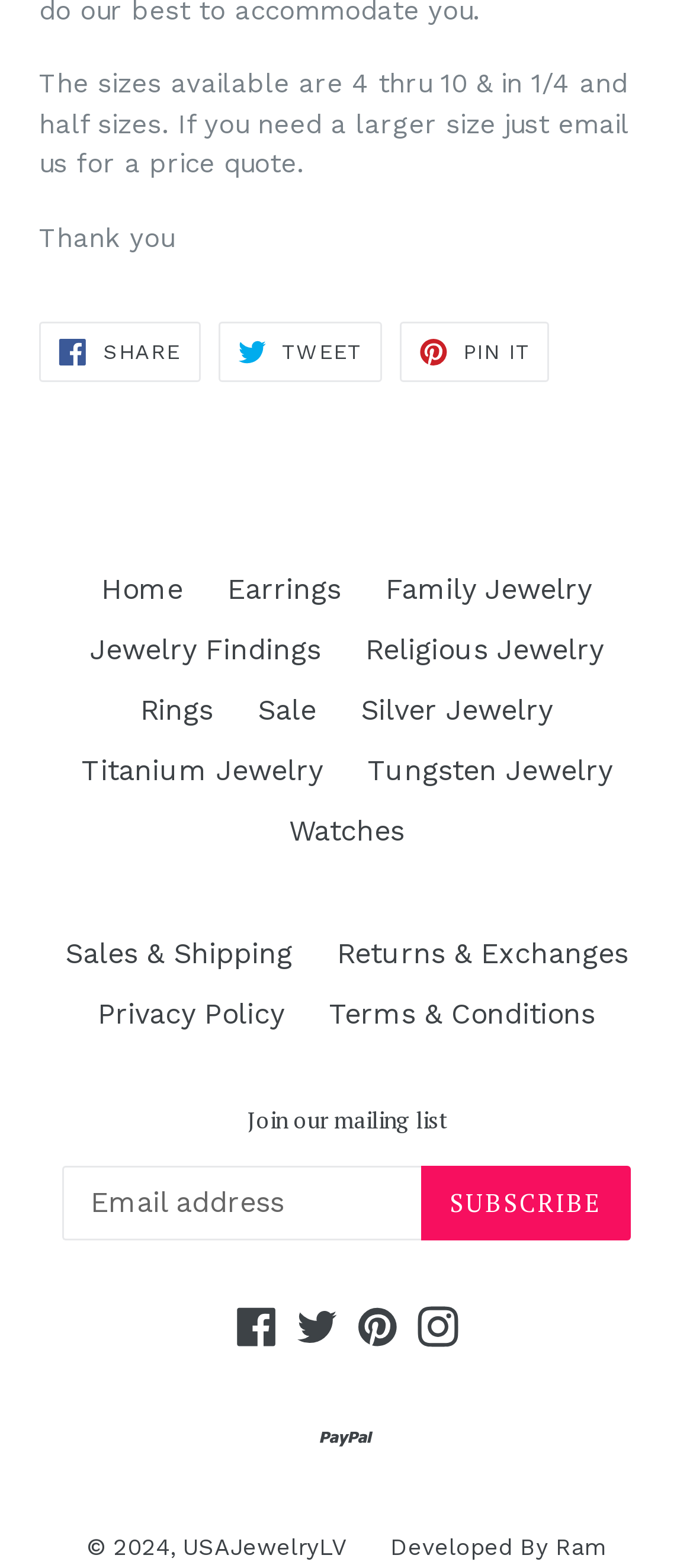Answer this question using a single word or a brief phrase:
What is the available size range?

4 thru 10